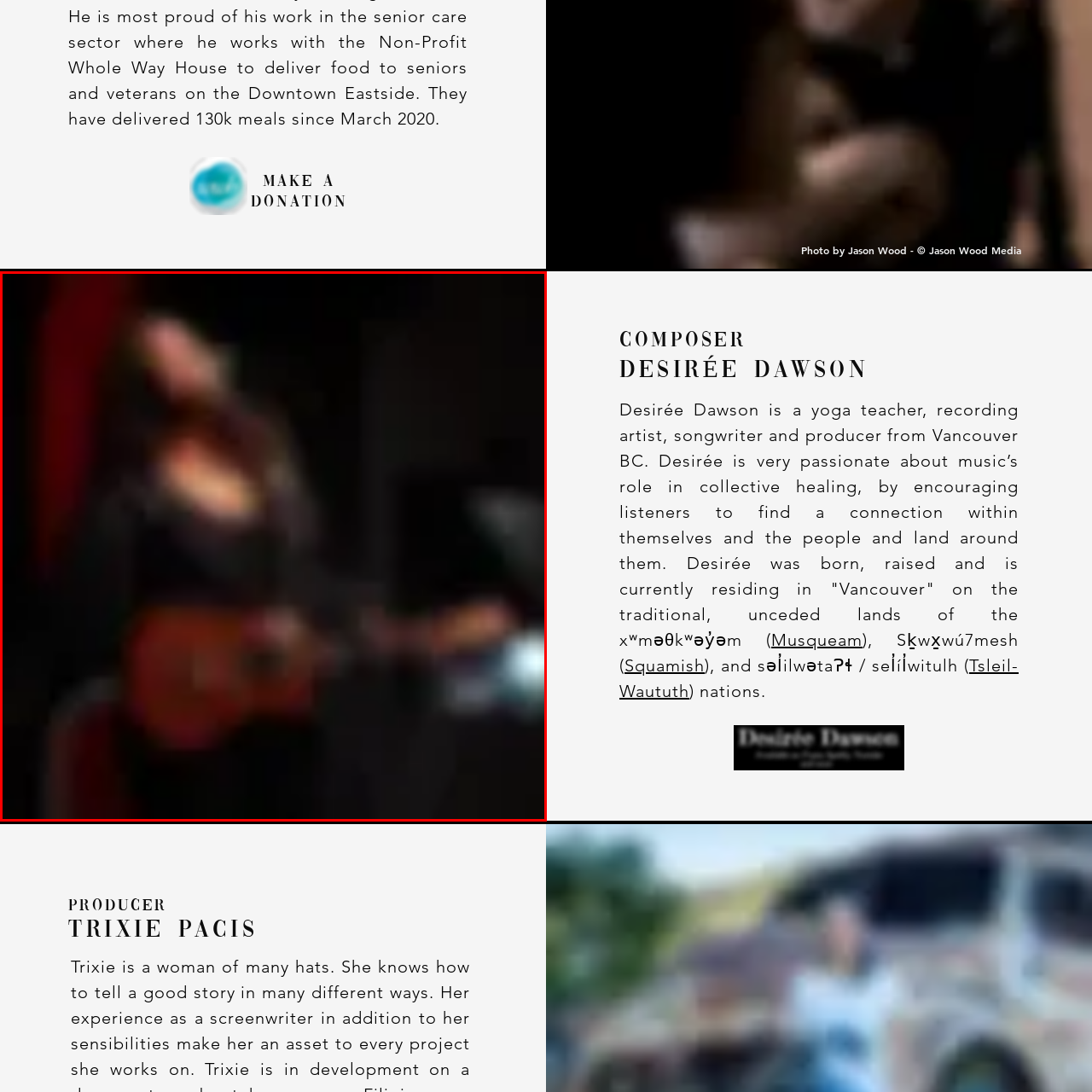Direct your attention to the image encased in a red frame, Where is the performance taking place? Please answer in one word or a brief phrase.

Concert or event